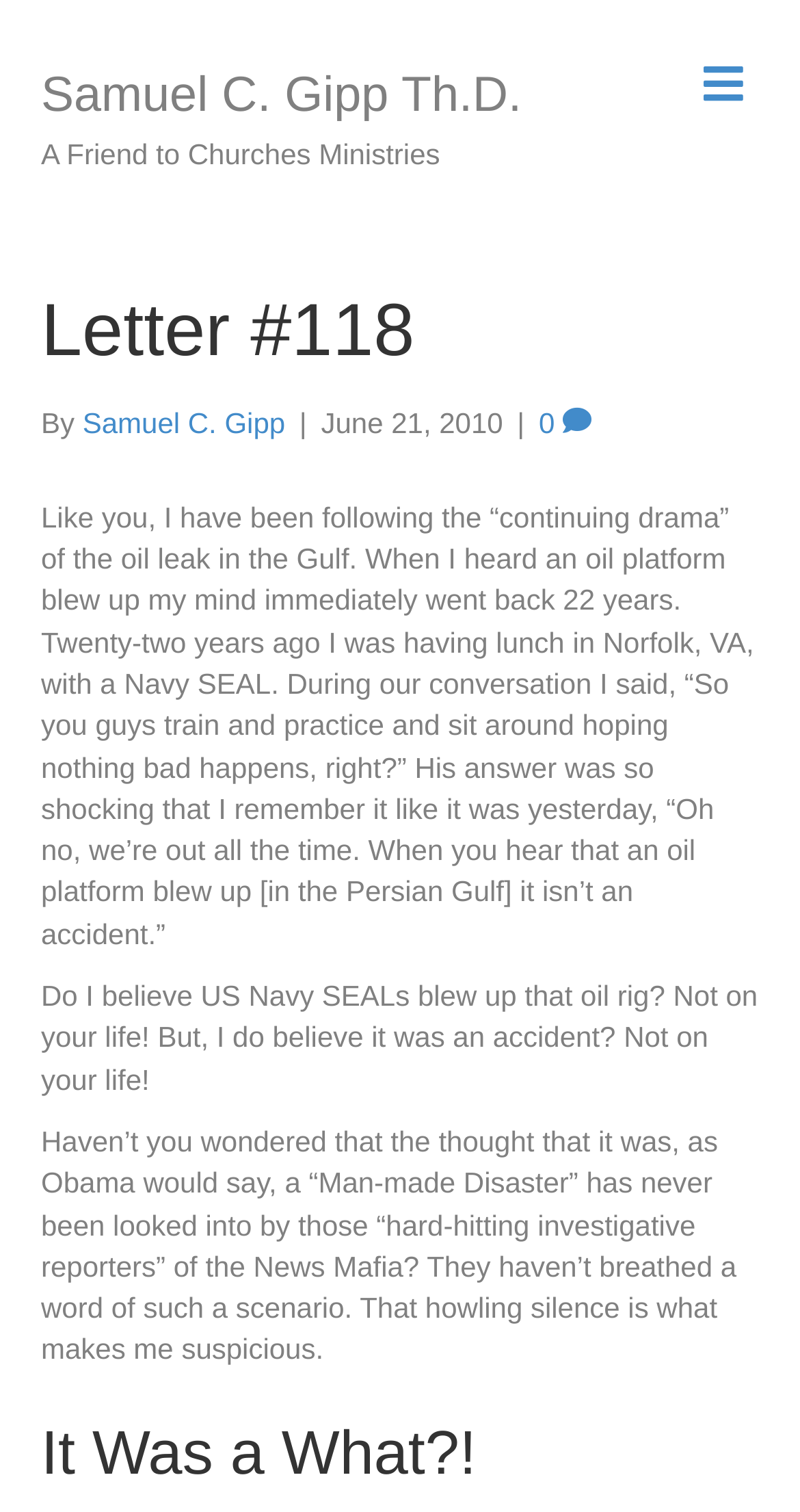What is the tone of the author in the letter?
Refer to the image and answer the question using a single word or phrase.

Suspicious